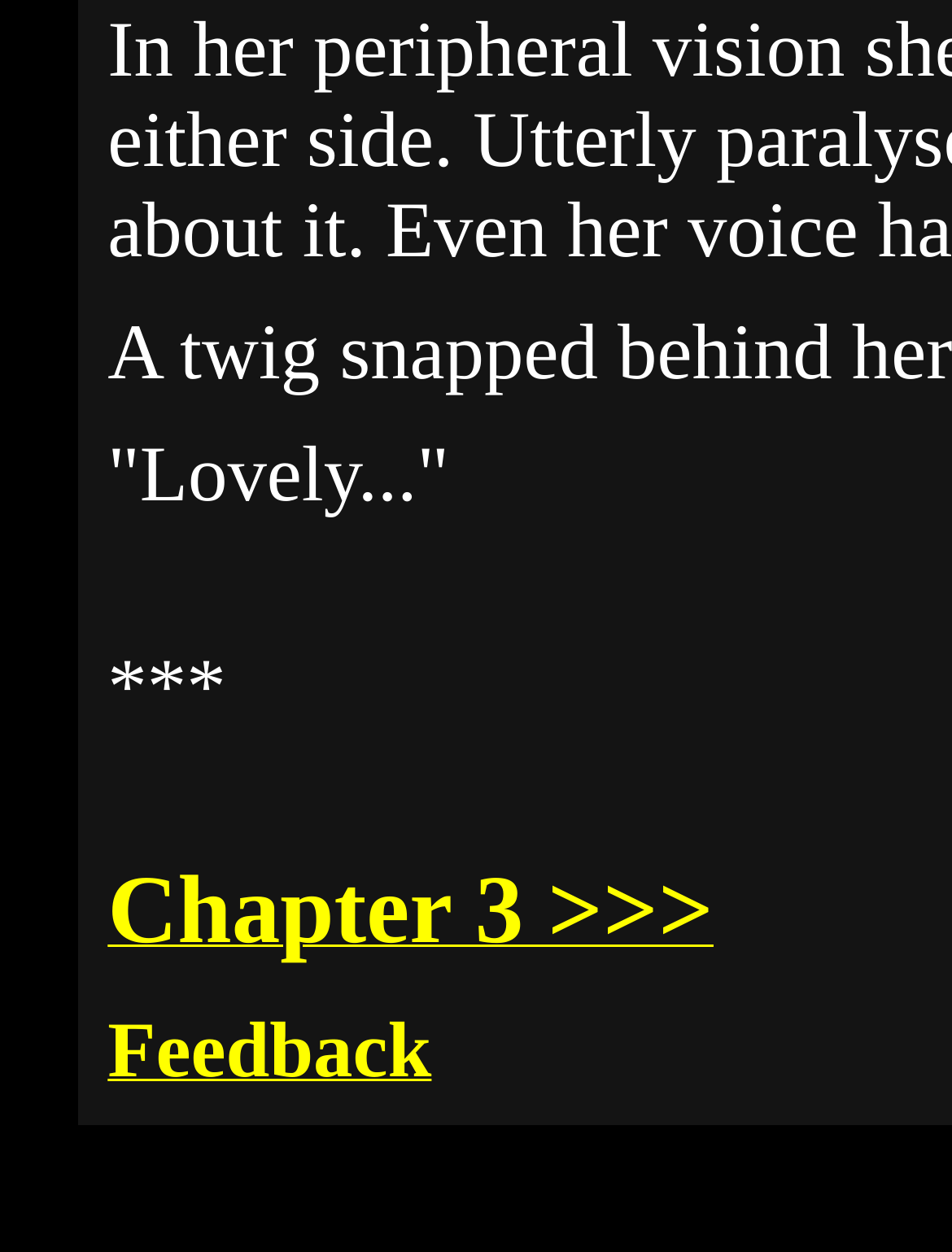Determine the bounding box for the described UI element: "Feedback".

[0.113, 0.836, 0.453, 0.865]